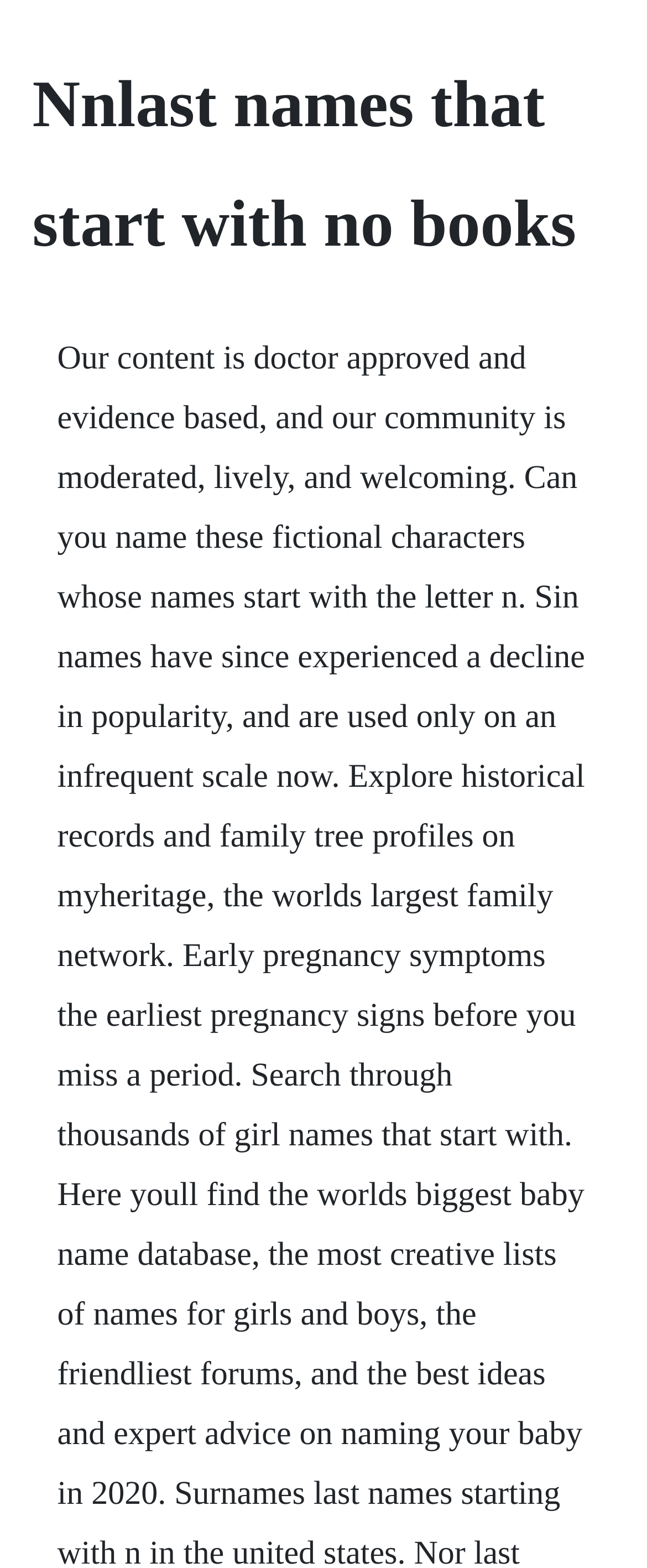Identify the main heading from the webpage and provide its text content.

Nnlast names that start with no books